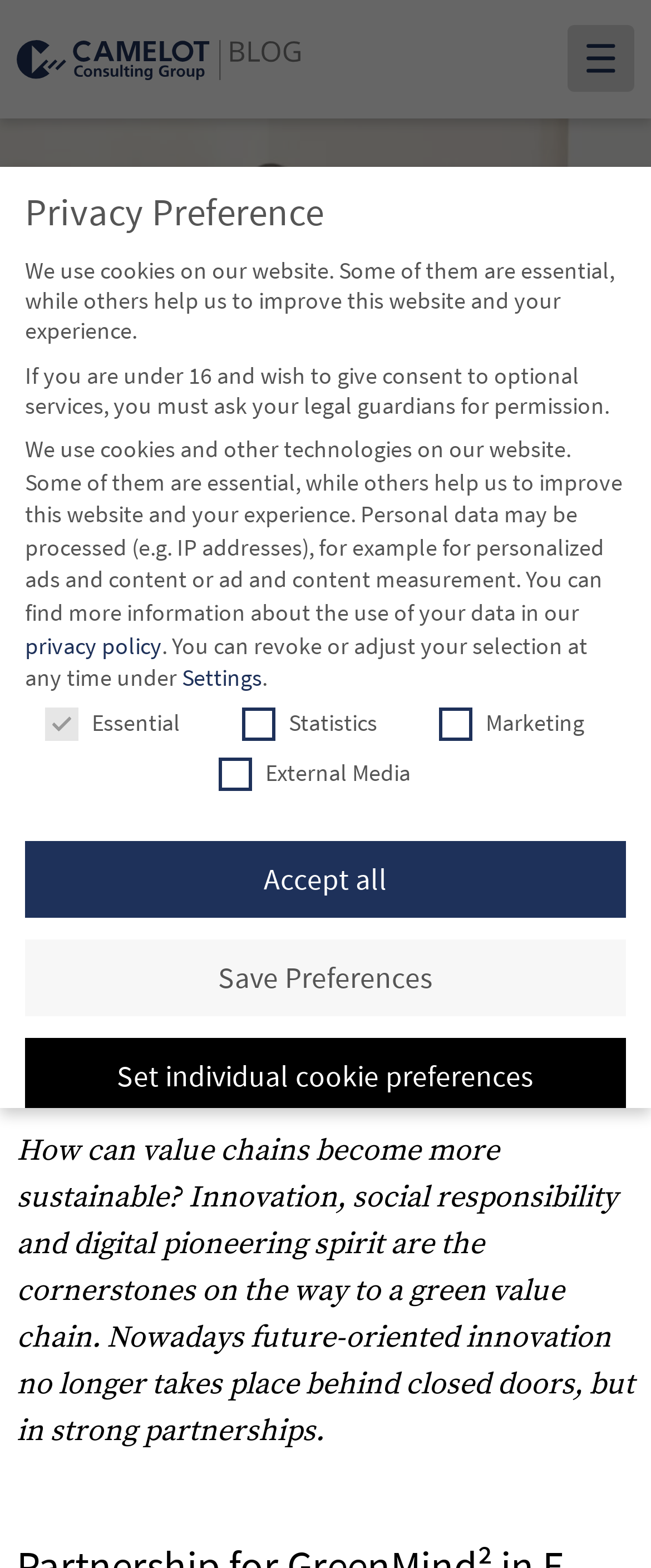Respond to the following question using a concise word or phrase: 
What is the date of the blog post?

01/28/2020